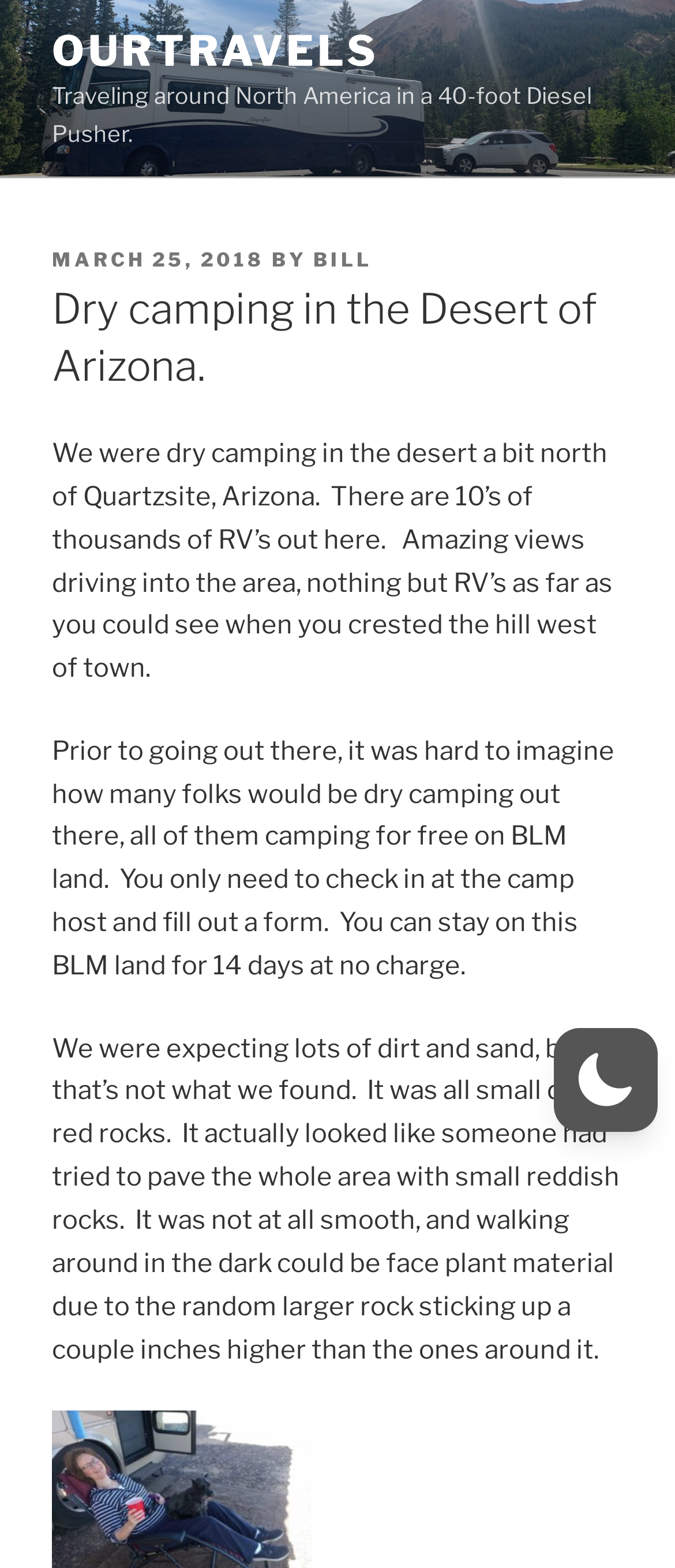What type of vehicle is mentioned in the webpage?
From the image, respond with a single word or phrase.

Diesel Pusher